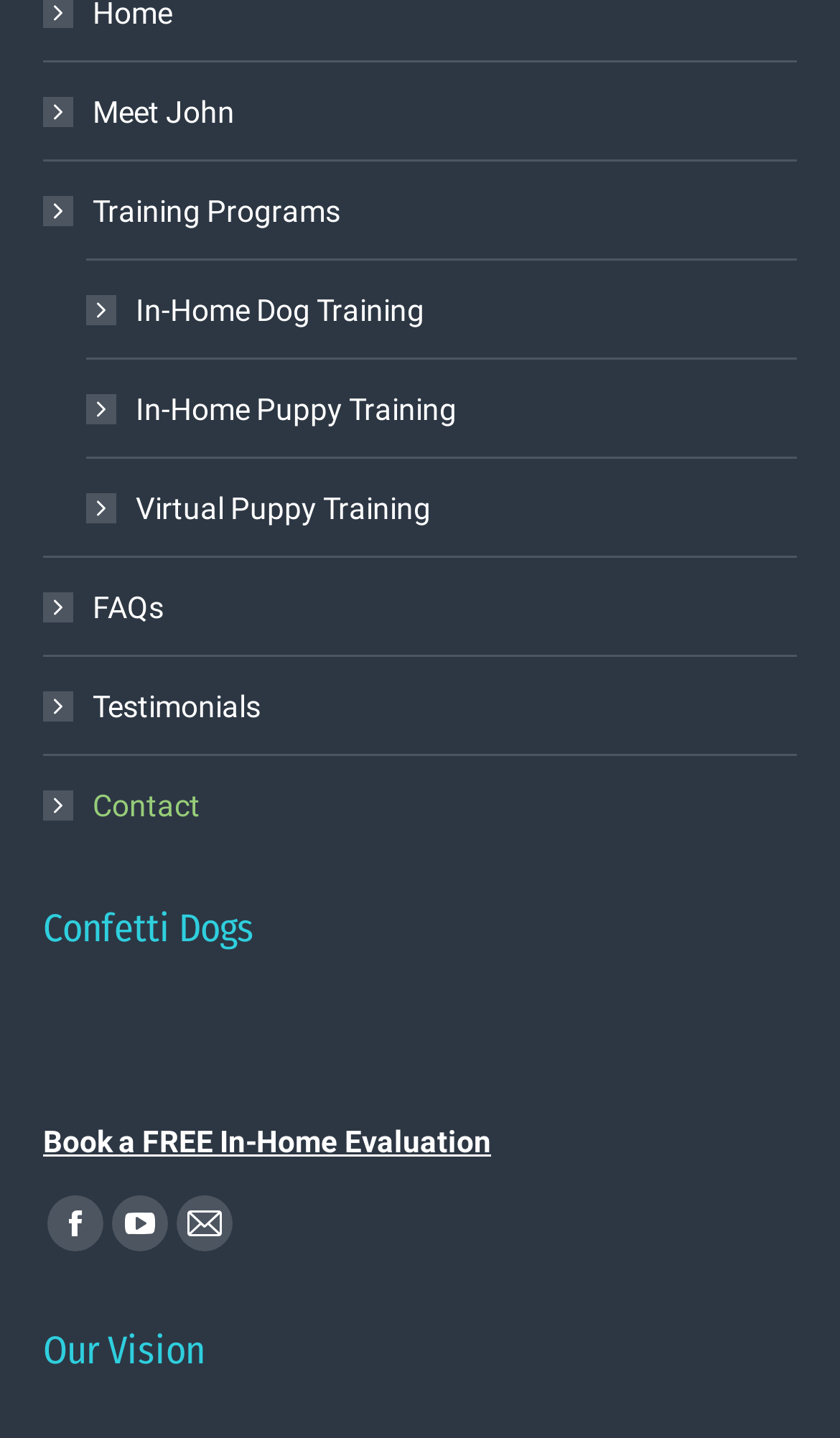Determine the bounding box coordinates of the area to click in order to meet this instruction: "View Training Programs".

[0.051, 0.127, 0.405, 0.166]